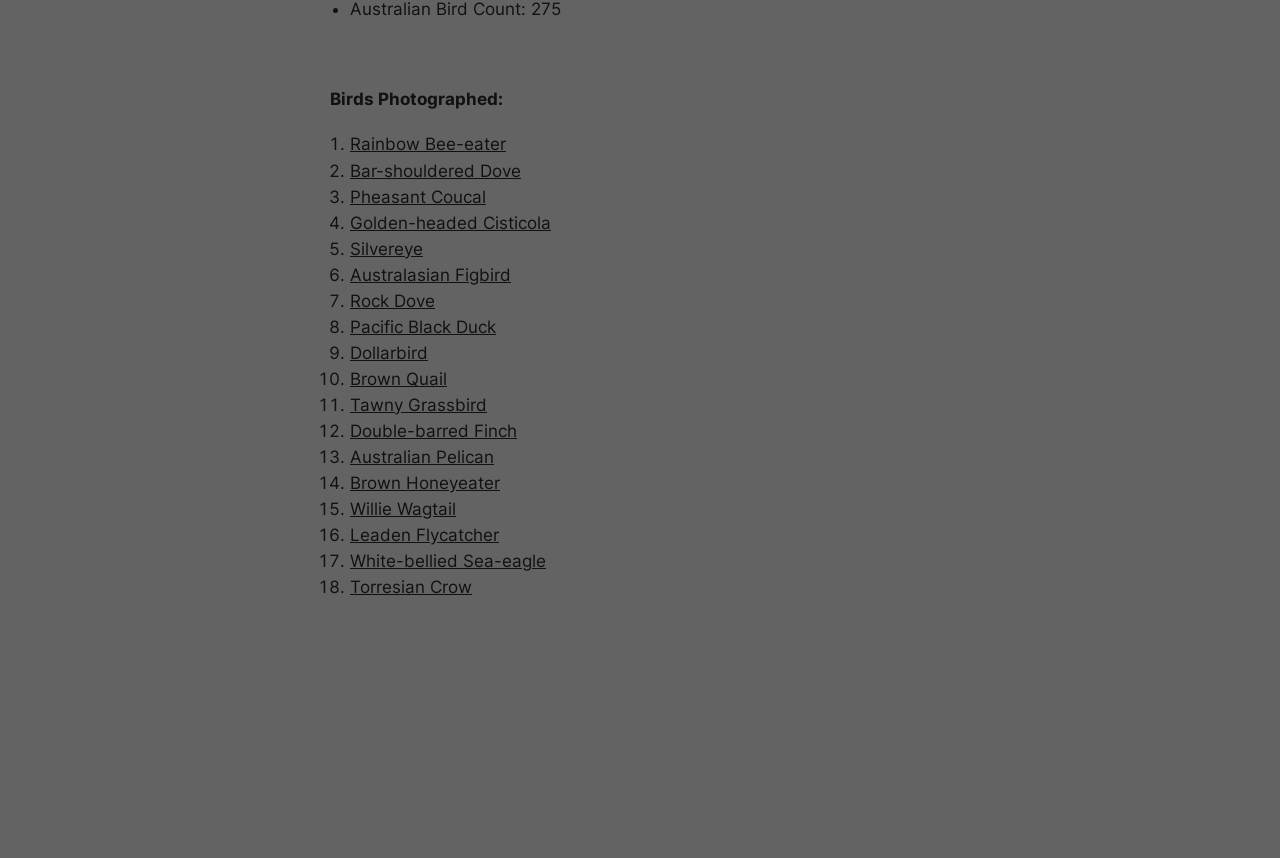Use the information in the screenshot to answer the question comprehensively: How many characters are in the 10th bird species' name?

I looked at the 10th bird species' name, which is 'Brown Quail', and counted the number of characters. There are 9 characters in the name 'Brown Quail'.